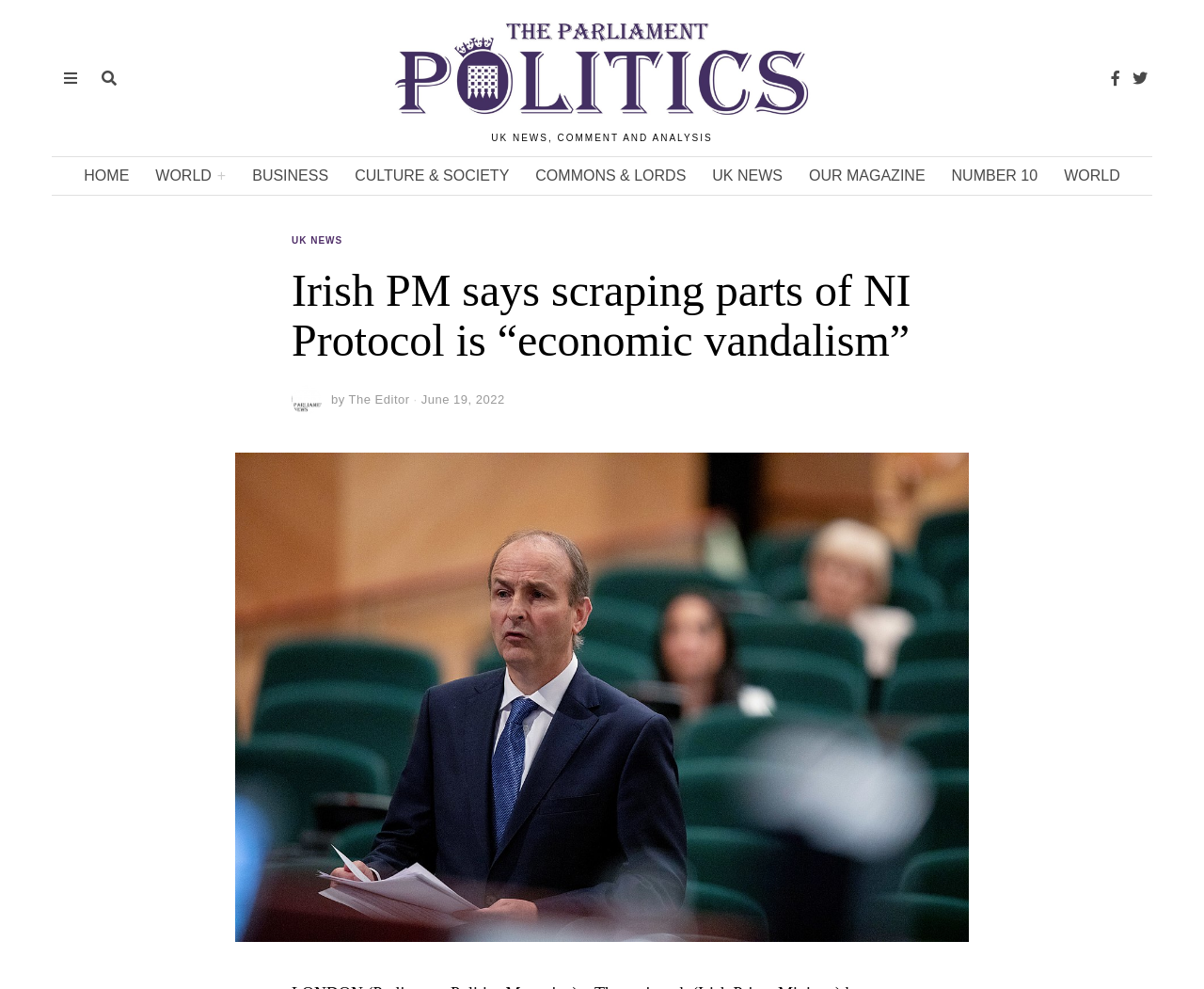Provide the bounding box coordinates of the HTML element this sentence describes: "Business". The bounding box coordinates consist of four float numbers between 0 and 1, i.e., [left, top, right, bottom].

[0.199, 0.159, 0.284, 0.197]